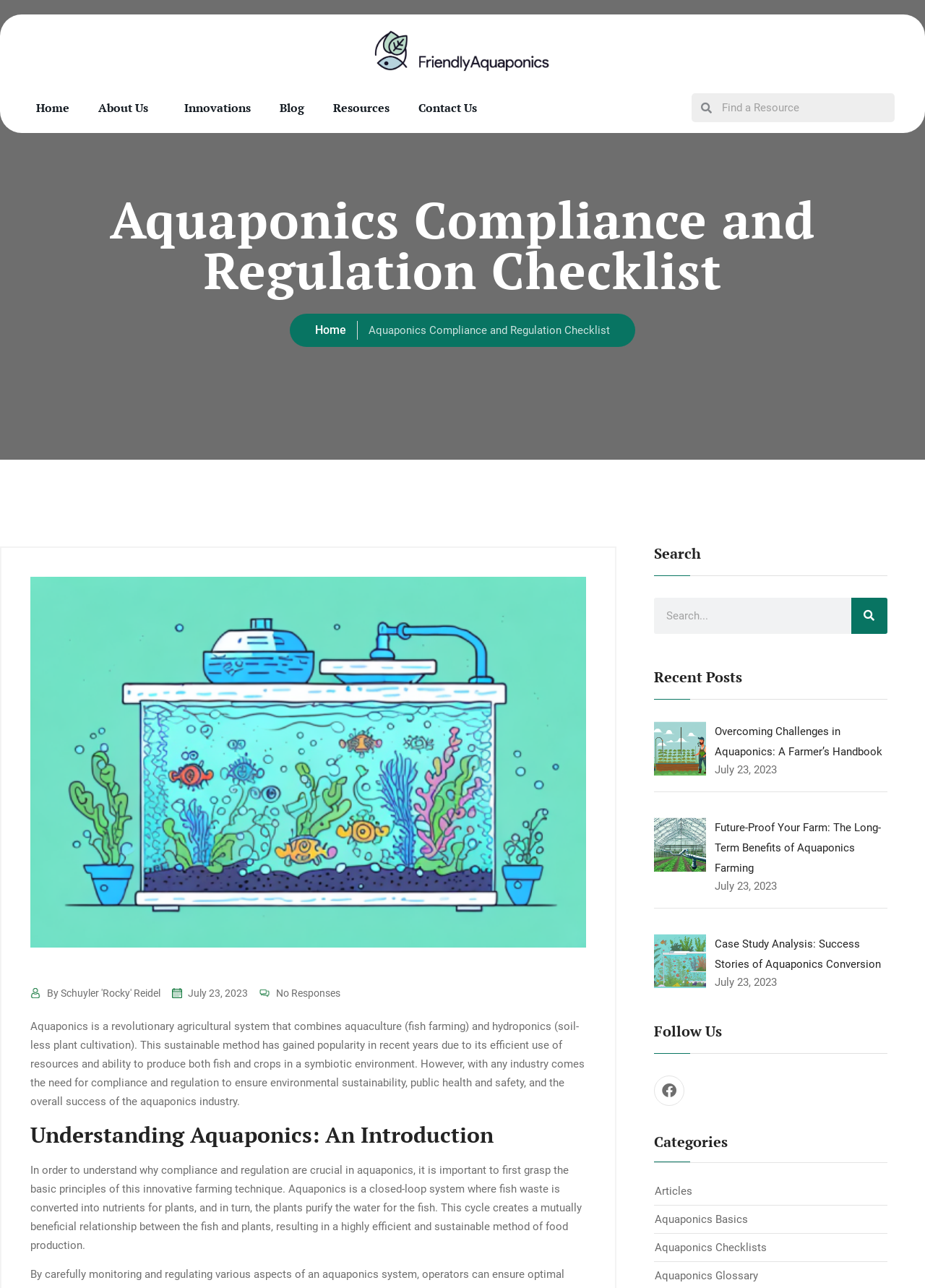What is the category of the link 'Overcoming Challenges in Aquaponics: A Farmer’s Handbook'?
Examine the image and provide an in-depth answer to the question.

The link 'Overcoming Challenges in Aquaponics: A Farmer’s Handbook' is located in the 'Recent Posts' section, and it is categorized under 'Articles' based on the webpage's structure and content.